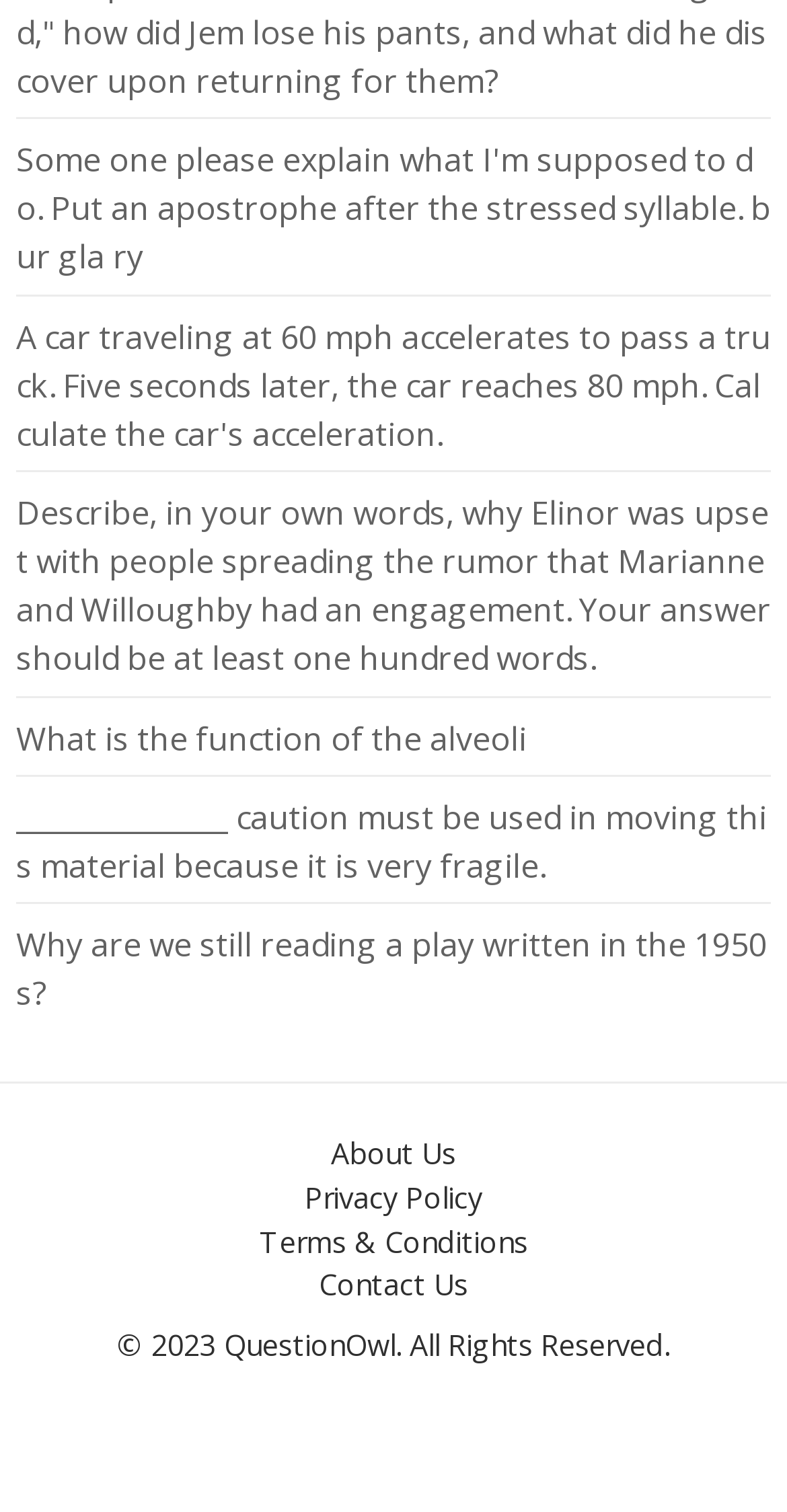Provide the bounding box coordinates of the HTML element this sentence describes: "Terms & Conditions".

[0.309, 0.803, 0.691, 0.839]